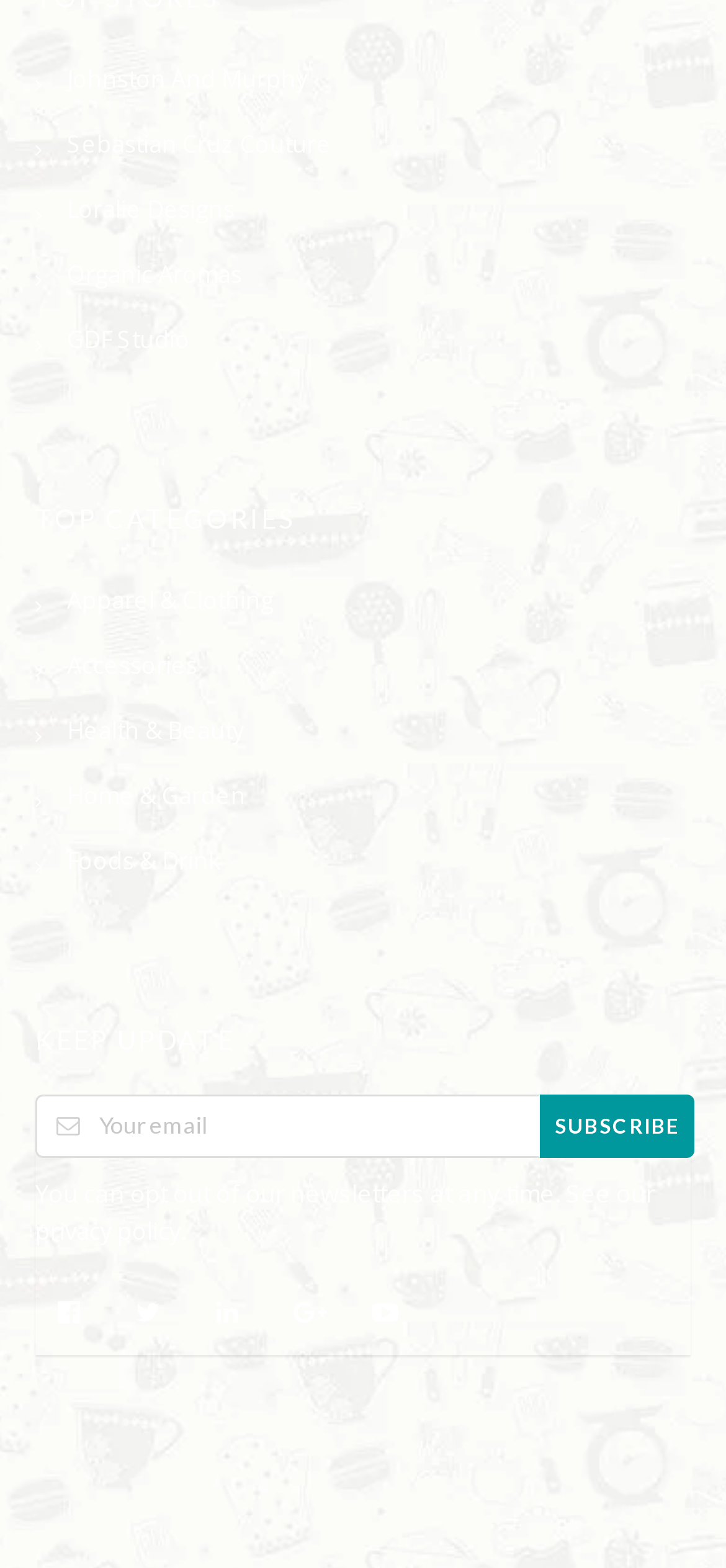Could you provide the bounding box coordinates for the portion of the screen to click to complete this instruction: "View privacy policy"?

[0.049, 0.775, 0.249, 0.795]